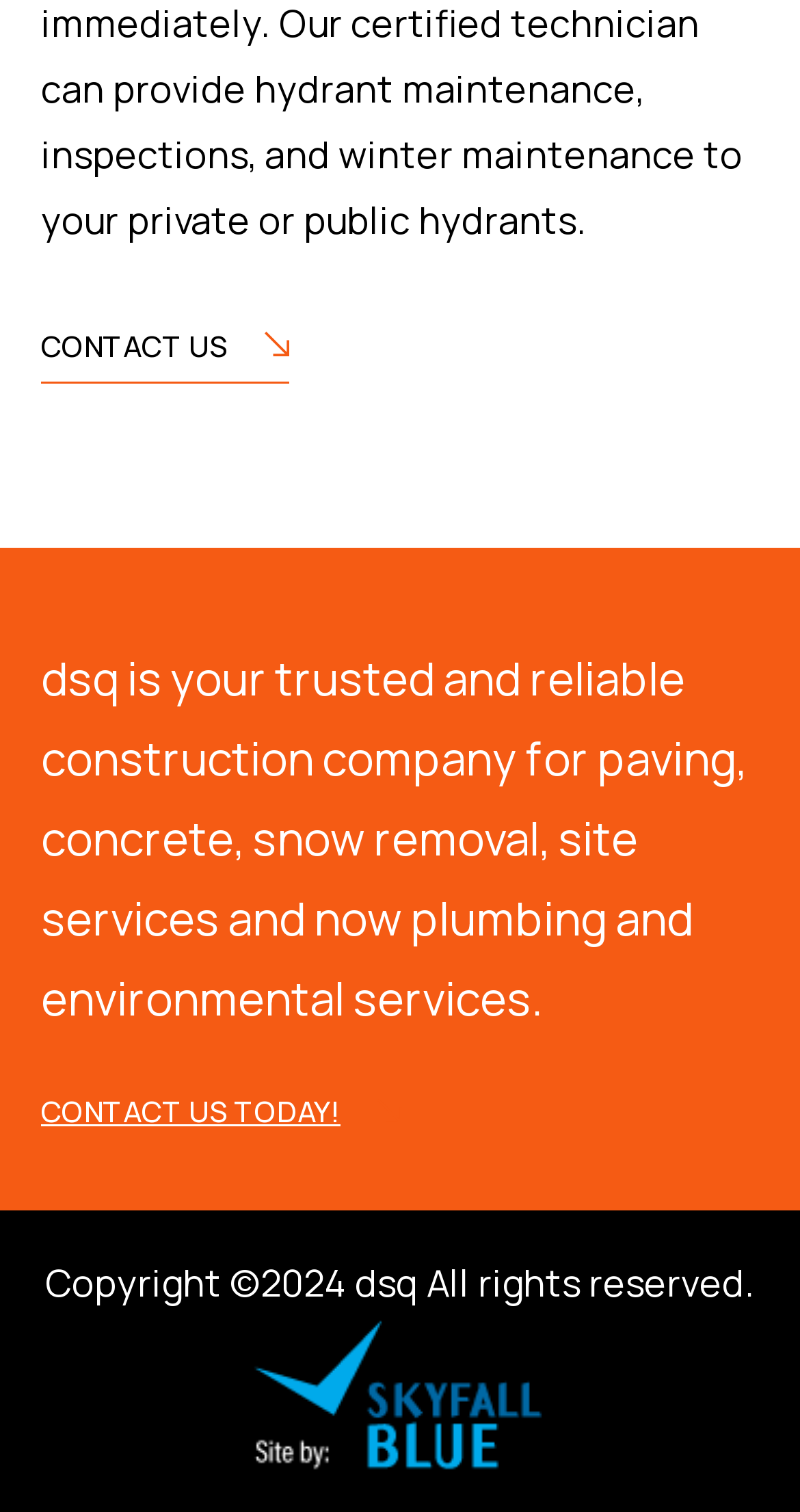Using details from the image, please answer the following question comprehensively:
What is the purpose of the 'CONTACT US TODAY!' link?

The purpose of the 'CONTACT US TODAY!' link can be inferred as a call-to-action to contact the company, possibly to inquire about their services or to get in touch with them for any other reason.